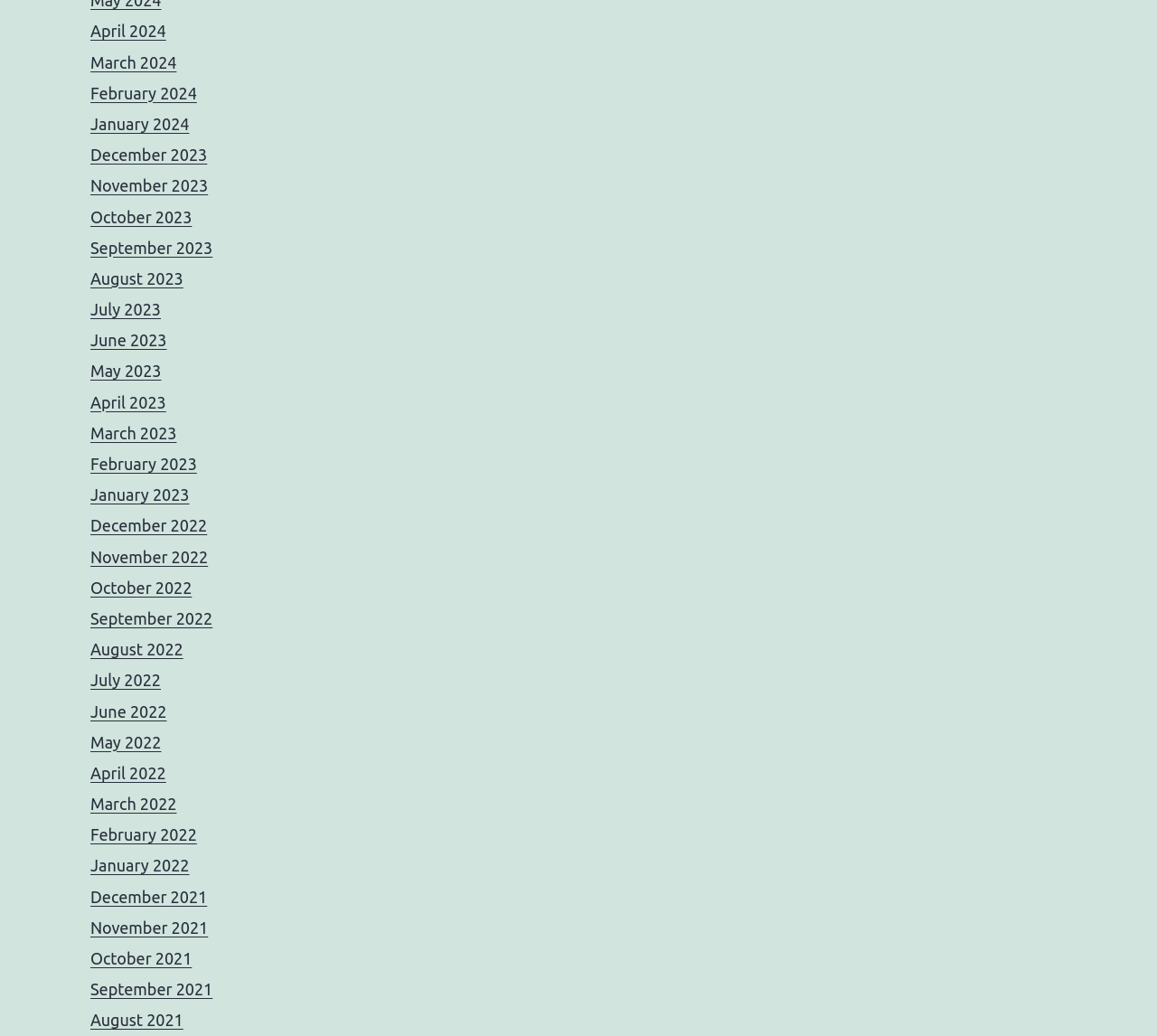Please identify the bounding box coordinates of the element that needs to be clicked to perform the following instruction: "Go to March 2023".

[0.078, 0.409, 0.153, 0.427]